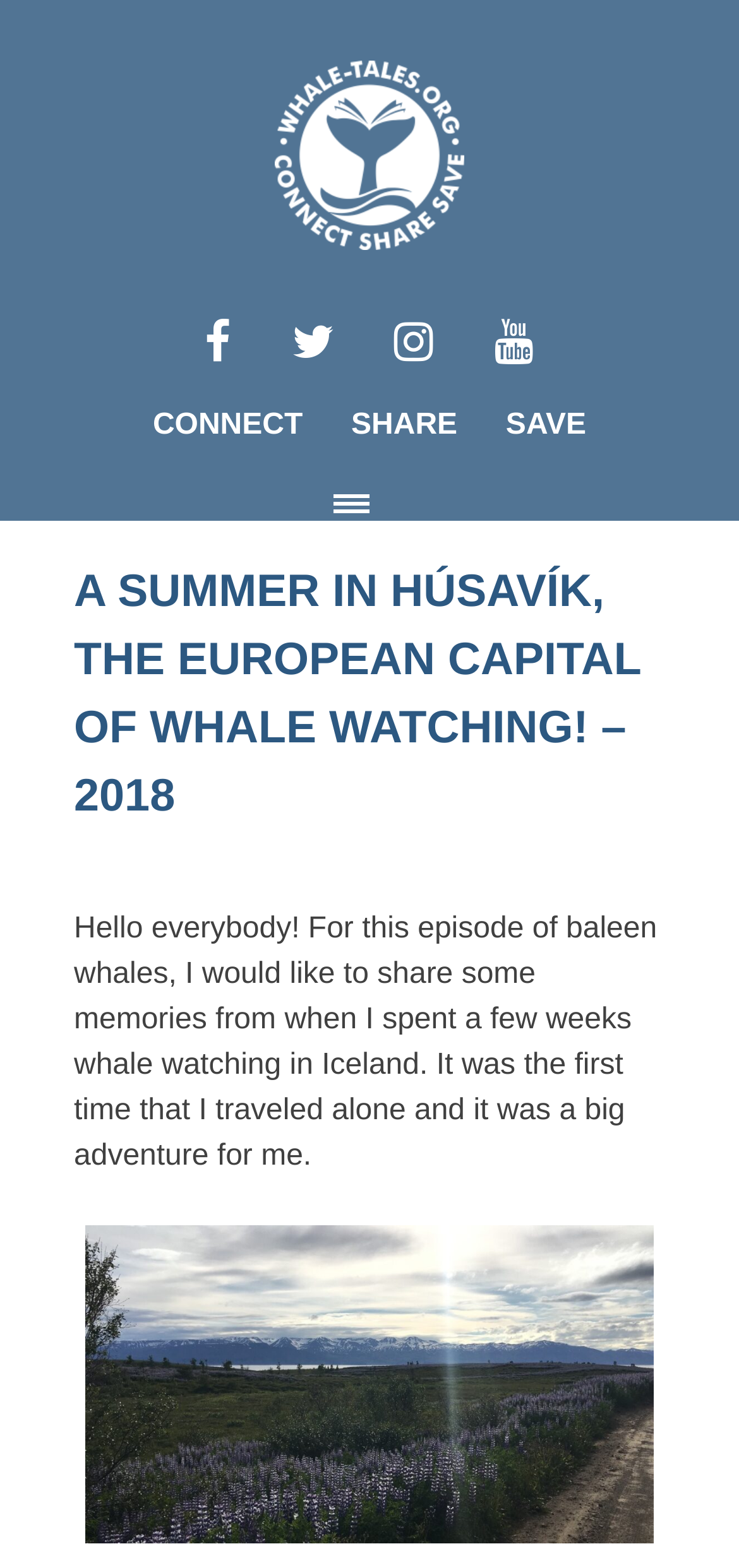Use one word or a short phrase to answer the question provided: 
What is the name of the podcast?

Whale Tales